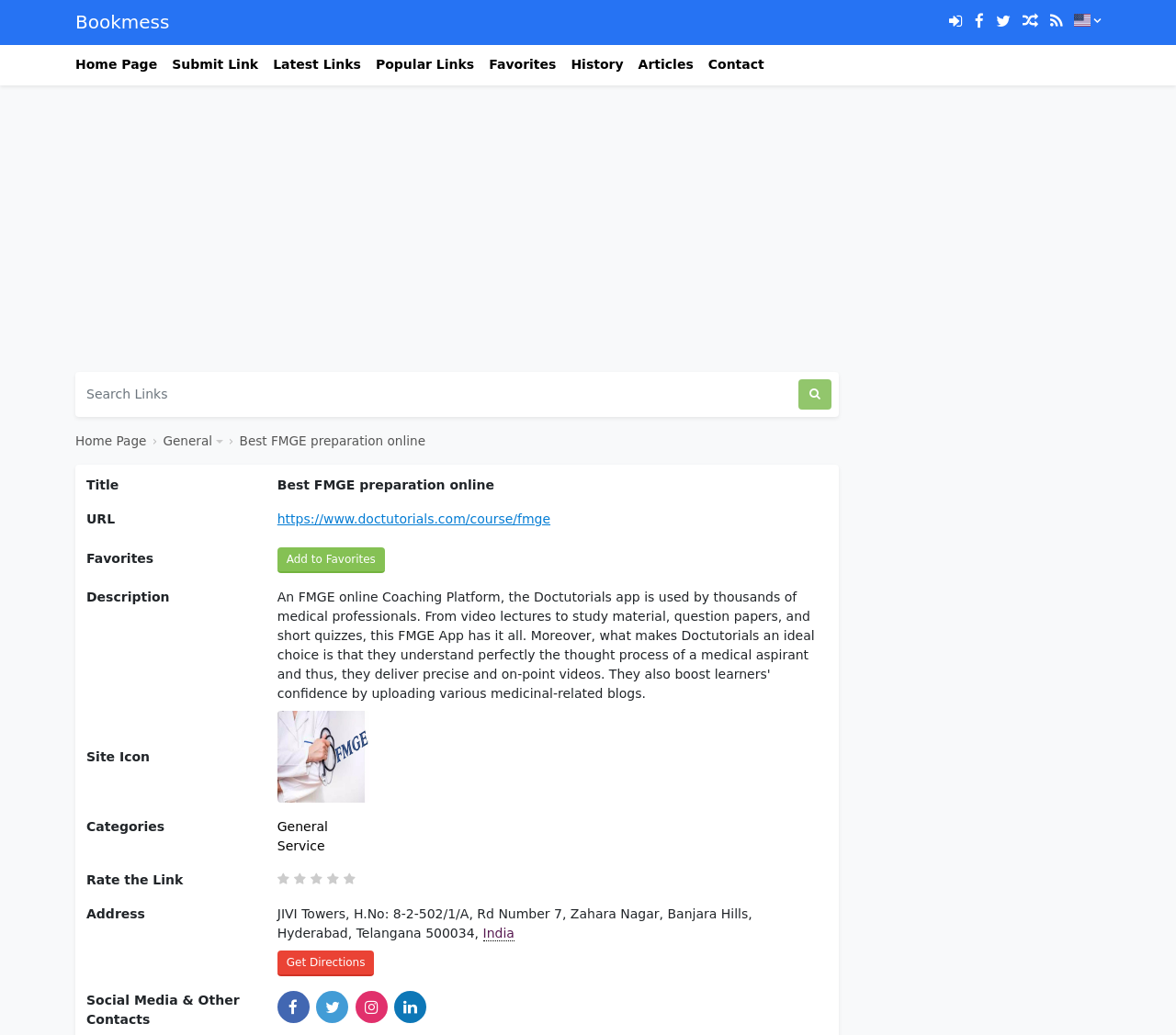Present a detailed account of what is displayed on the webpage.

This webpage is an FMGE online coaching platform, specifically the Doctutorials app, which is used by thousands of medical professionals. At the top, there is a heading "Bookmess" with a link to it, followed by a row of social media icons. Below that, there is a navigation menu with links to "Home Page", "Submit Link", "Latest Links", "Popular Links", "Favorites", "History", "Articles", and "Contact".

On the left side, there is a search box with a search button, and below it, there is a section with a title "Best FMGE preparation online" and a URL "https://www.doctutorials.com/course/fmge". This section also contains a description, site icon, and categories including "General" and "Service". There is also a "Rate the Link" section with five rating icons.

On the right side, there is an advertisement iframe. Below the search box, there is a section with a title "Title", a URL input field, and a "Favorites" section with an "Add to Favorites" link. Further down, there is a section with an address, including a link to "India" and a "Get Directions" link. Finally, there is a section with social media links and other contacts.

There are two advertisement iframes, one on the top right and another on the bottom right.